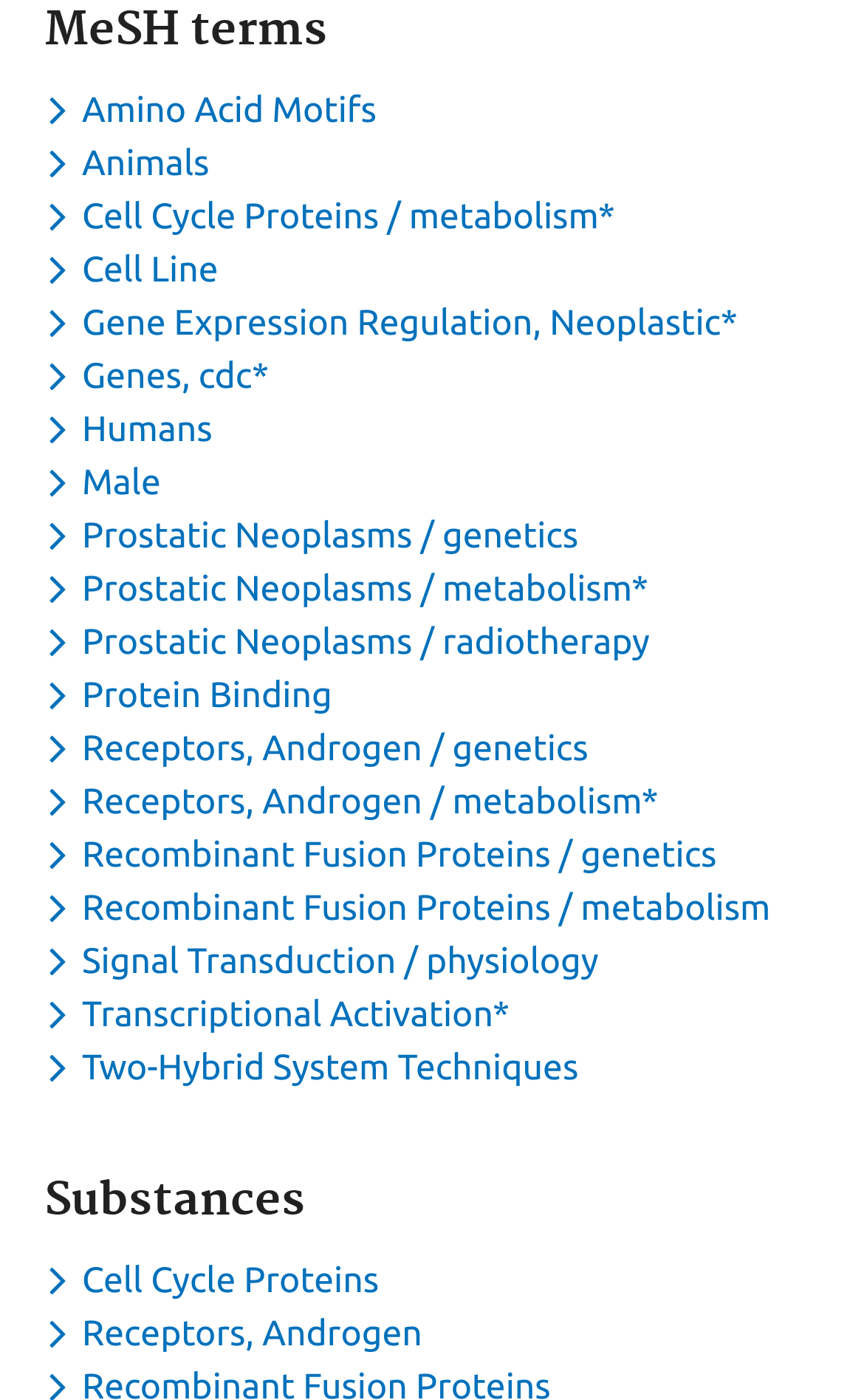Could you highlight the region that needs to be clicked to execute the instruction: "Toggle dropdown menu for keyword Prostatic Neoplasms / genetics"?

[0.051, 0.368, 0.682, 0.397]